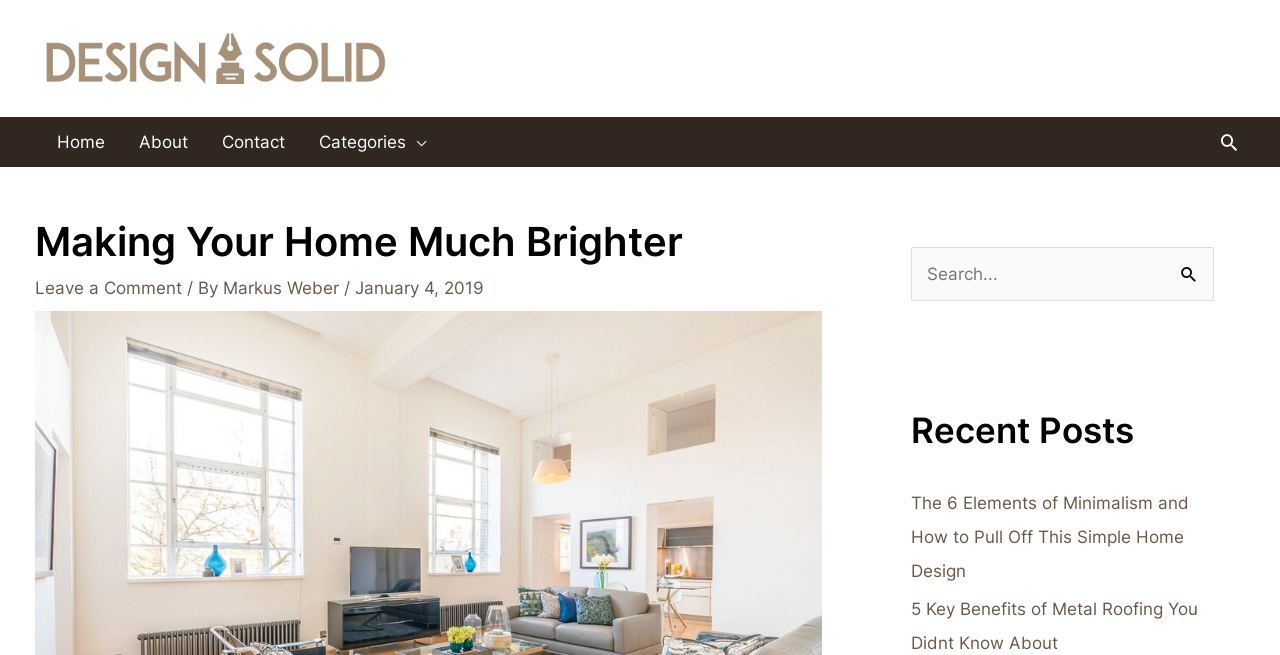Identify the bounding box coordinates for the element that needs to be clicked to fulfill this instruction: "Read the recent post about Metal Roofing". Provide the coordinates in the format of four float numbers between 0 and 1: [left, top, right, bottom].

[0.711, 0.914, 0.936, 0.997]